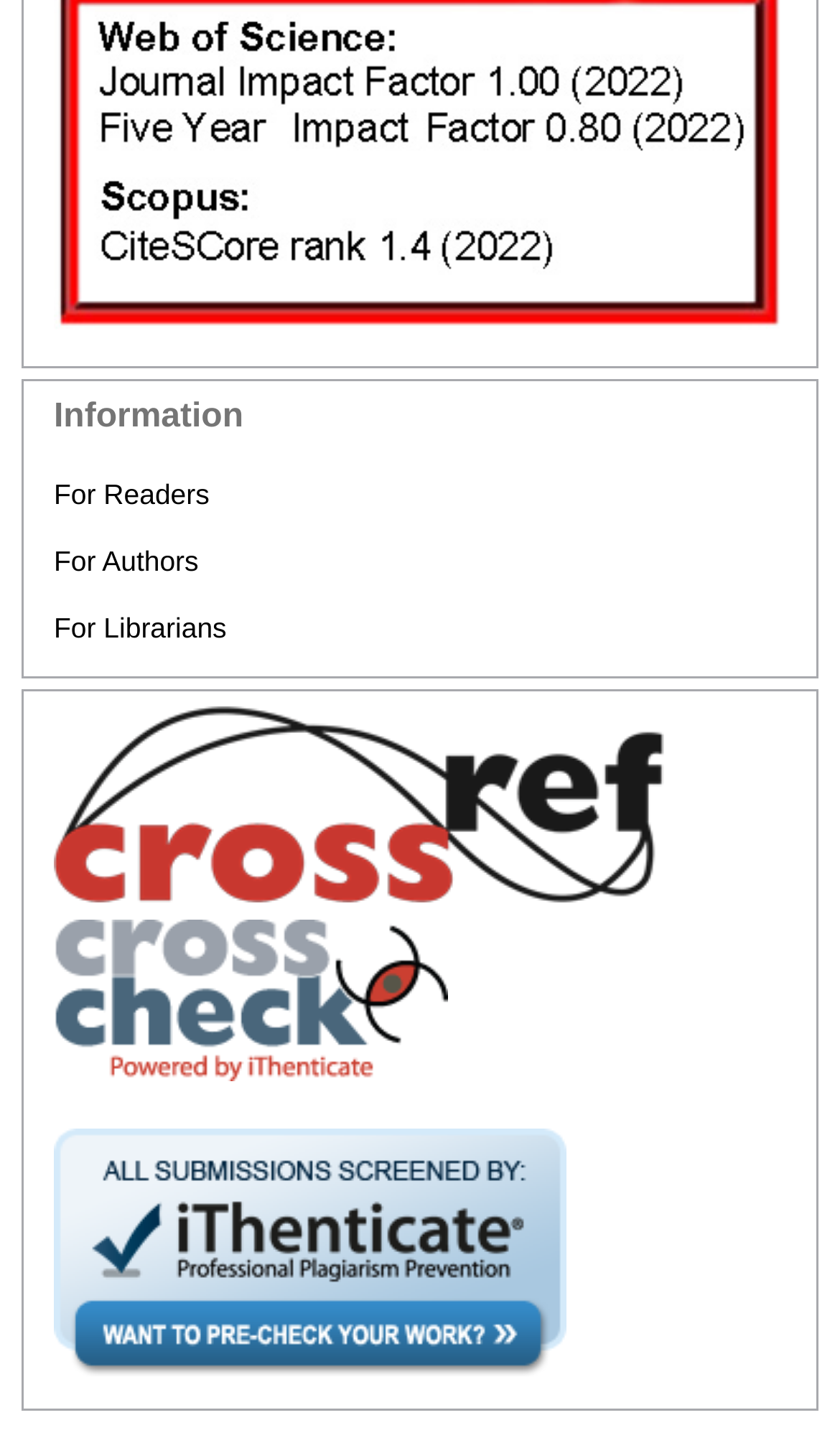What is the name of the last link on the webpage?
Refer to the image and give a detailed answer to the query.

I looked at the links on the webpage and found that the last link is 'iThenticate', which is associated with an image.